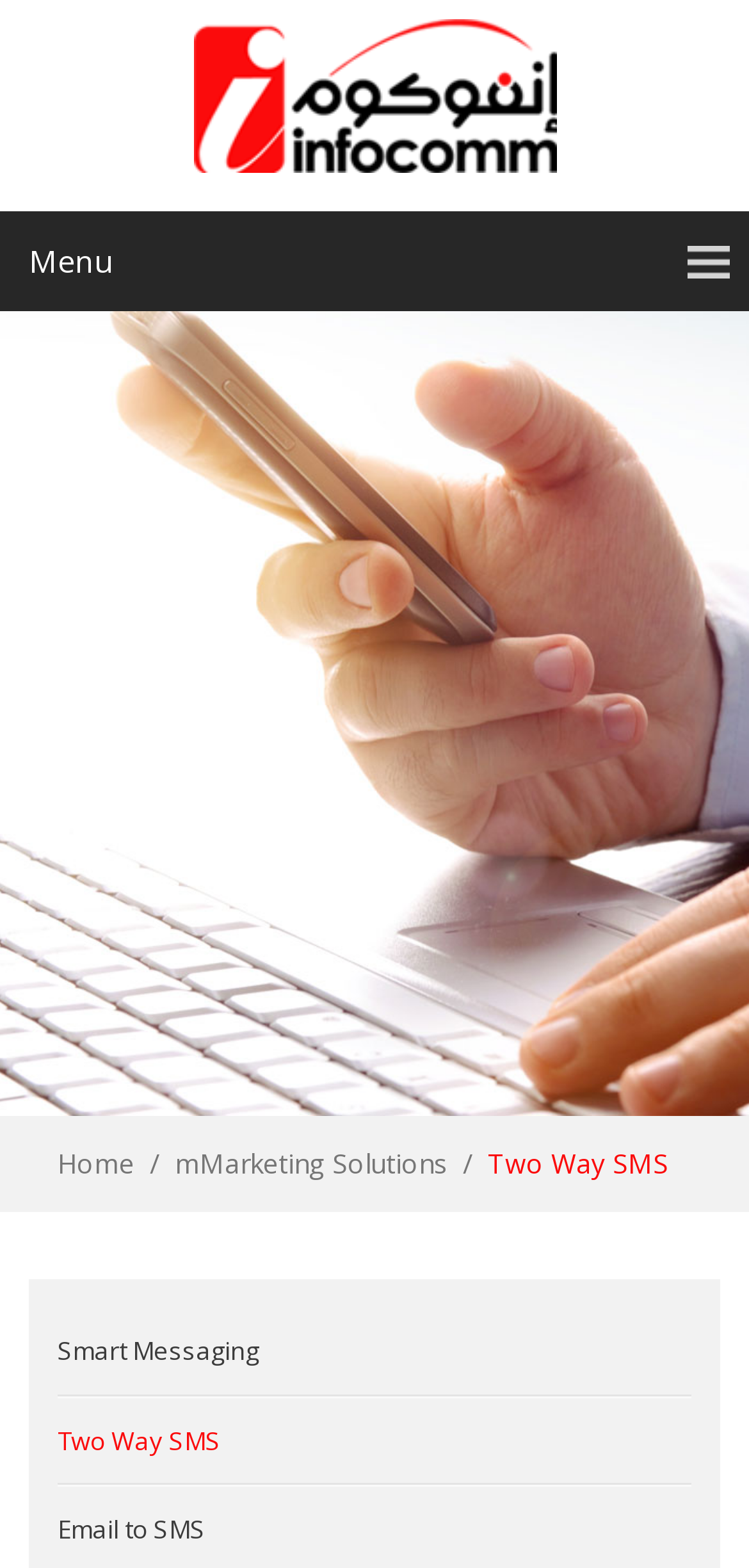Identify the bounding box of the UI element described as follows: "Next". Provide the coordinates as four float numbers in the range of 0 to 1 [left, top, right, bottom].

[0.892, 0.179, 0.974, 0.218]